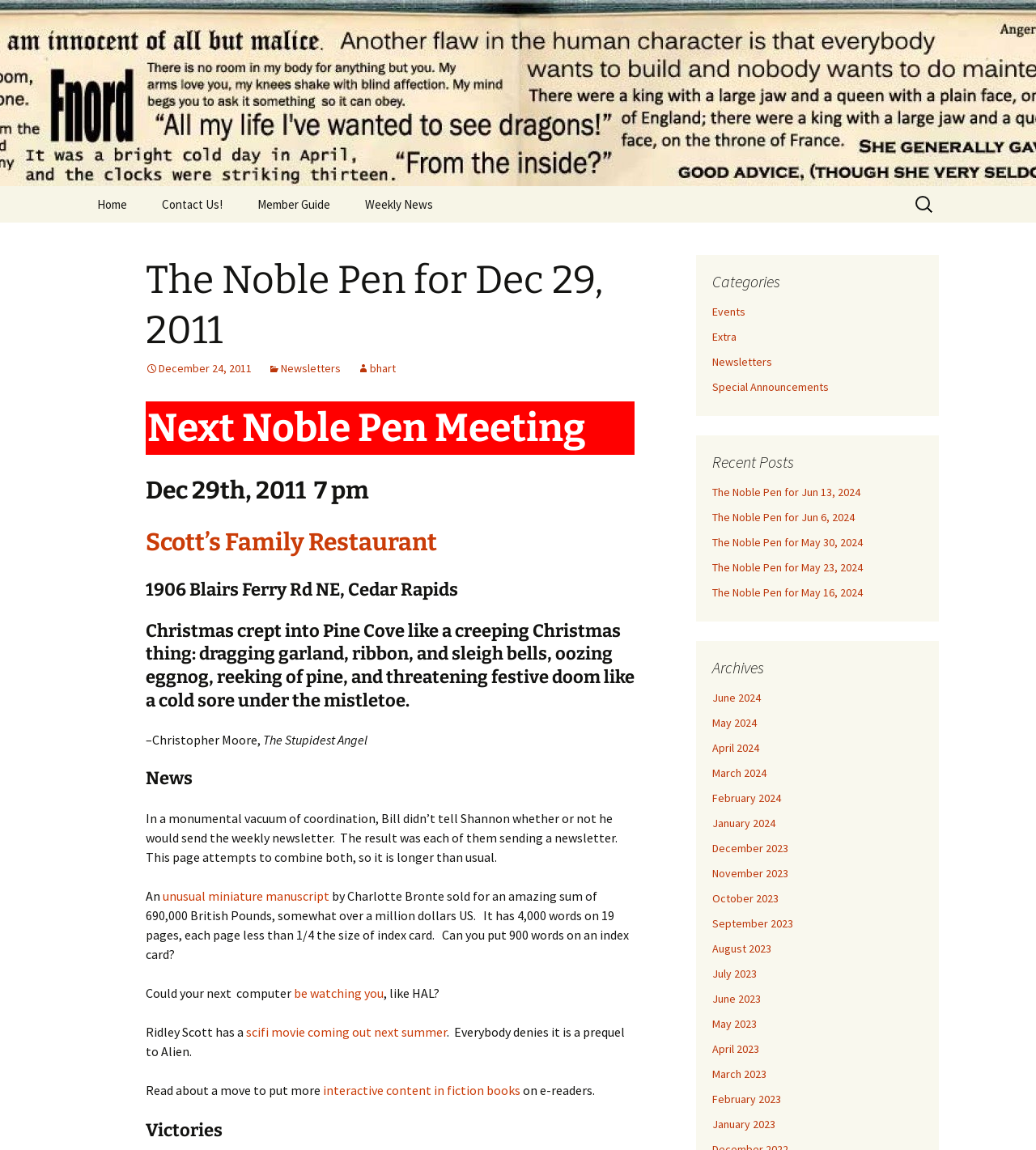Where is the next Noble Pen meeting located?
Give a thorough and detailed response to the question.

I found the answer by looking at the heading 'Next Noble Pen Meeting' and the subsequent heading 'Scott’s Family Restaurant', which indicates the location of the meeting.